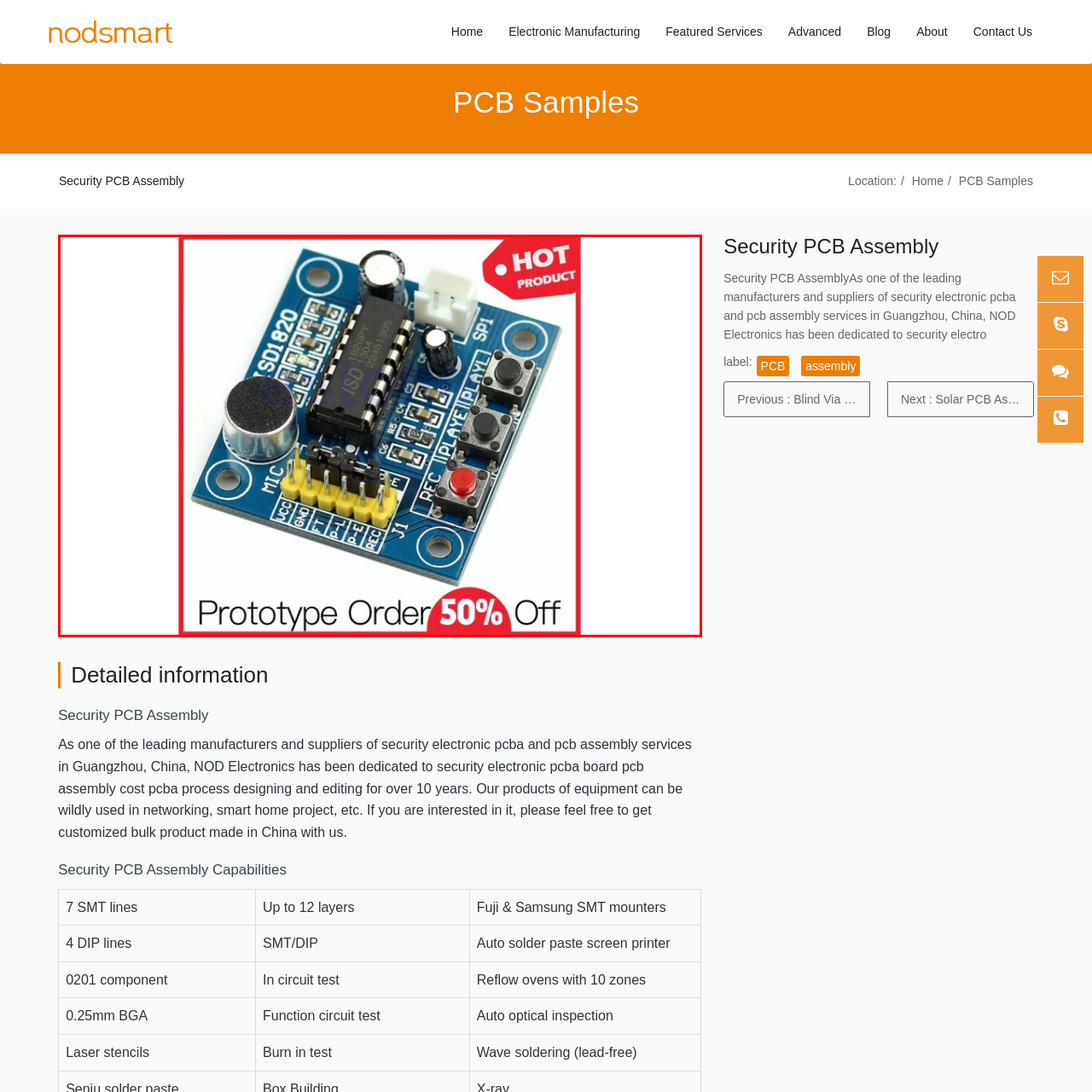Observe the highlighted image and answer the following: What is the purpose of the array of buttons?

Playback and recording functions